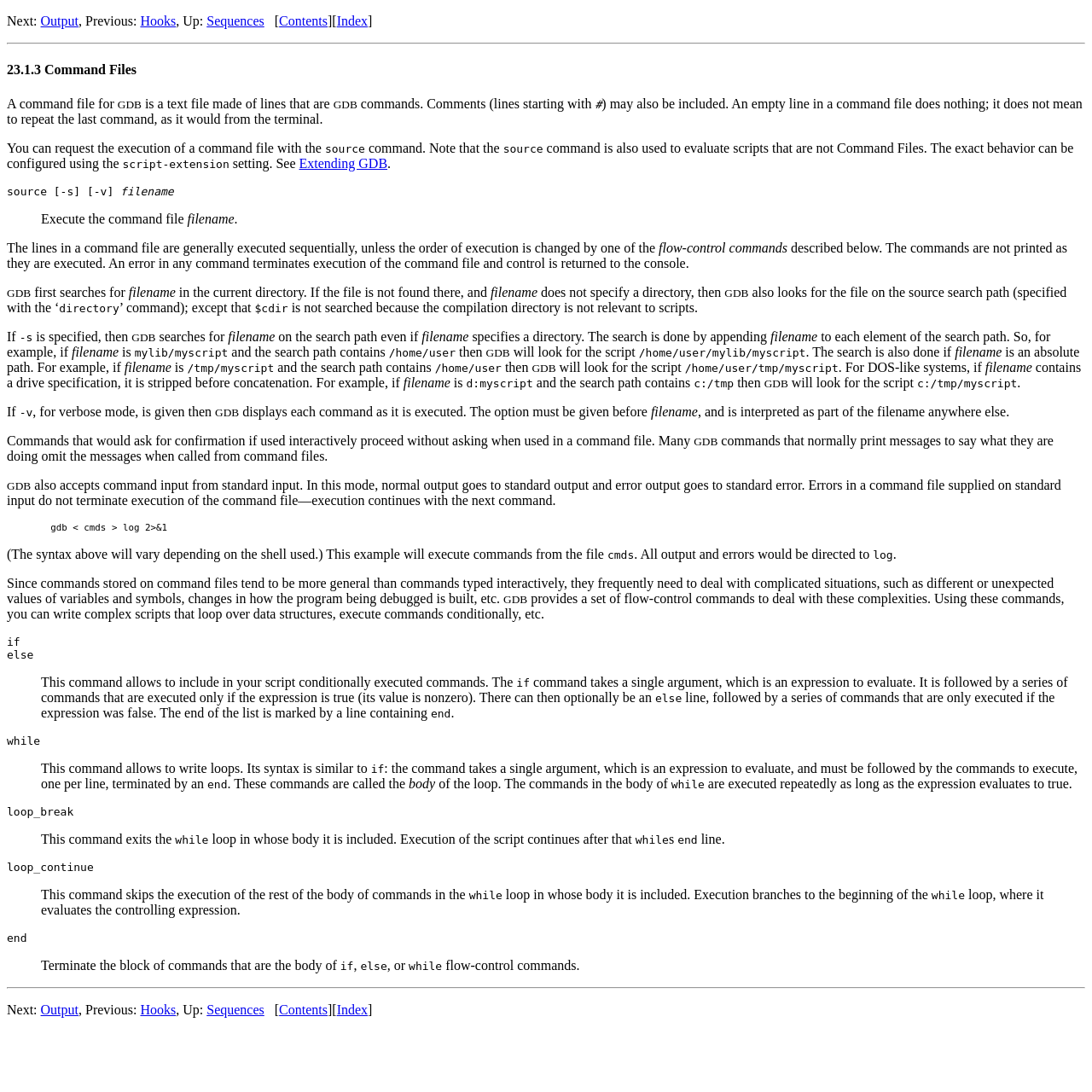Indicate the bounding box coordinates of the clickable region to achieve the following instruction: "Click on 'Index'."

[0.308, 0.012, 0.337, 0.026]